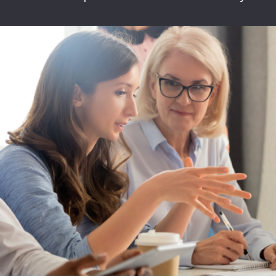Please answer the following query using a single word or phrase: 
What is the purpose of the AWL Program?

To support women leaders